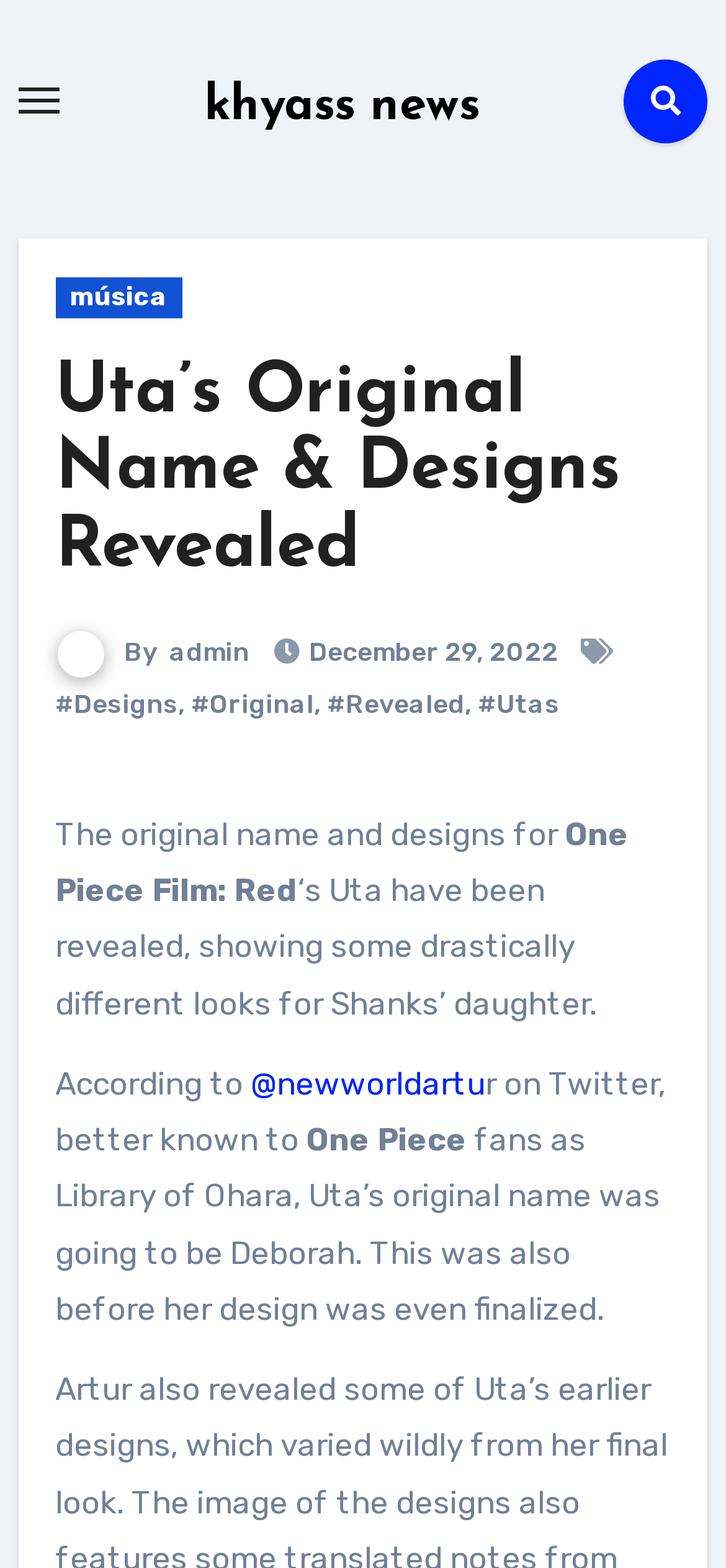Give a succinct answer to this question in a single word or phrase: 
Who is the author of the article?

admin